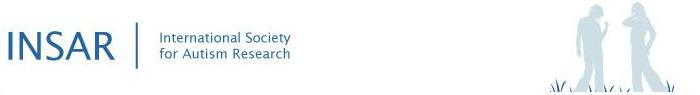Create a detailed narrative of what is happening in the image.

The image features the logo of the International Society for Autism Research (INSAR), which includes the organization's name in a sleek blue font accompanied by minimalistic silhouettes of two figures conversing in an outdoor setting, hinting at collaboration and social interaction. The design conveys a sense of professionalism and inclusivity, reflecting INSAR’s commitment to advancing research and understanding of autism spectrum disorders. This logo is part of a larger context associated with the International Meeting for Autism Research, which focuses on long-term outcomes and interventions for adolescents with autism, specifically the UCLA PEERS program.